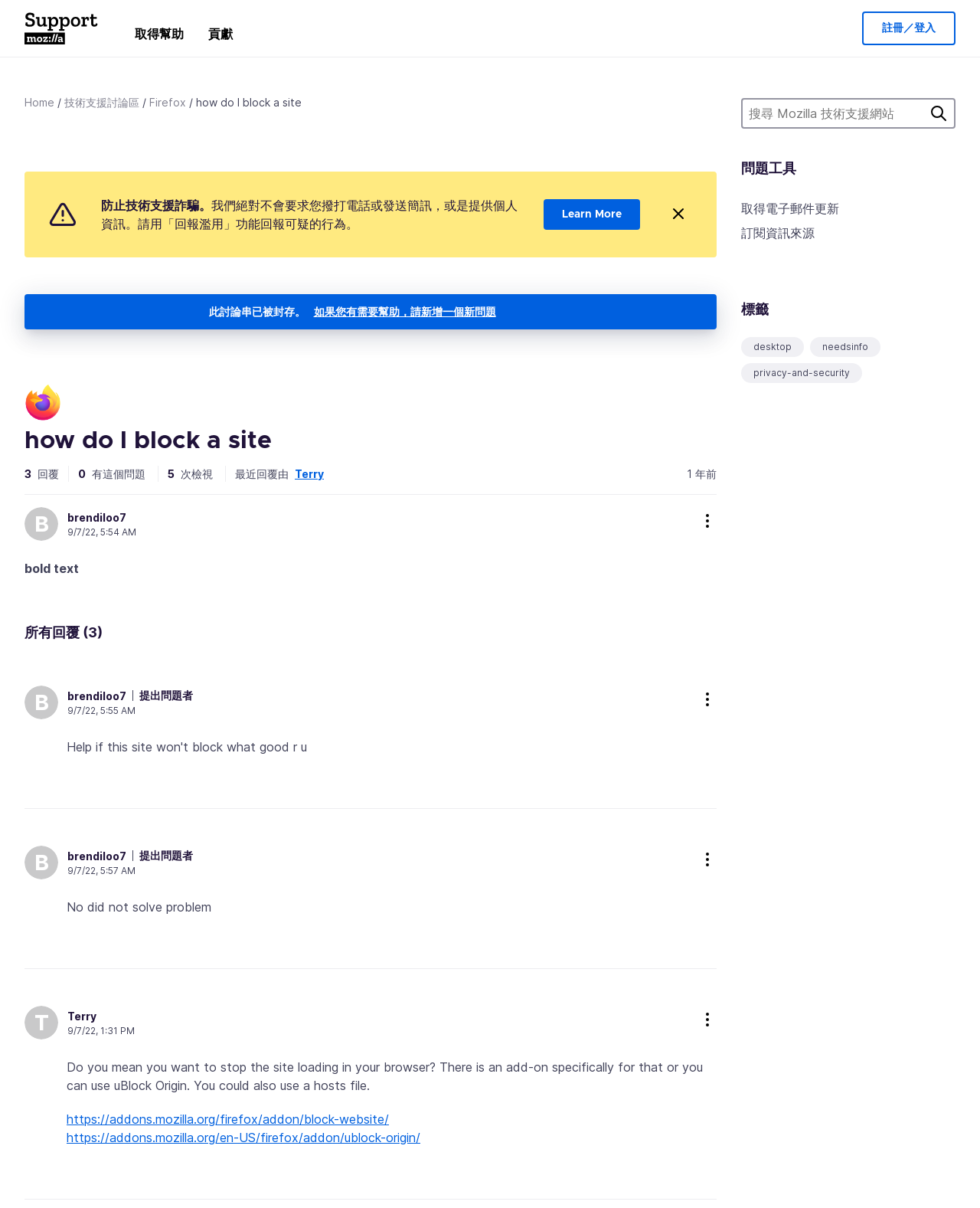Determine the bounding box coordinates of the clickable element necessary to fulfill the instruction: "Get help". Provide the coordinates as four float numbers within the 0 to 1 range, i.e., [left, top, right, bottom].

[0.125, 0.015, 0.2, 0.047]